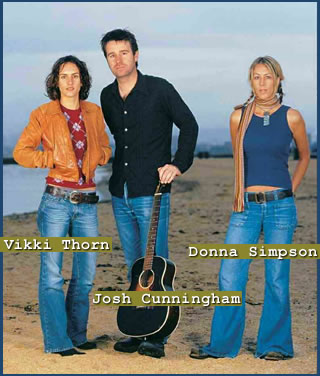Give a concise answer using one word or a phrase to the following question:
What is the atmosphere of the setting?

Serene